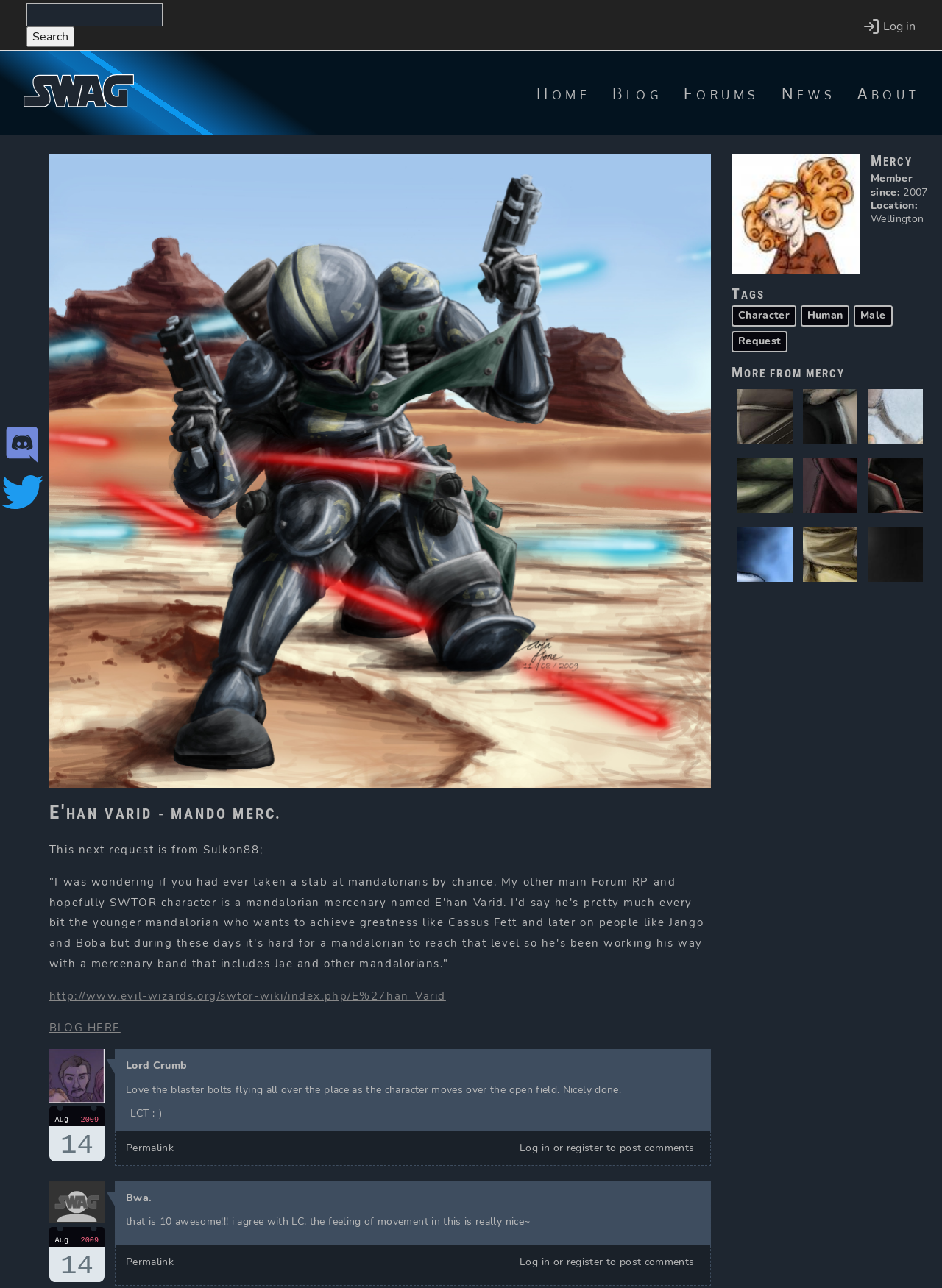Provide the bounding box coordinates of the UI element this sentence describes: "alt="Follow SWAG on Twitter."".

[0.0, 0.365, 0.047, 0.403]